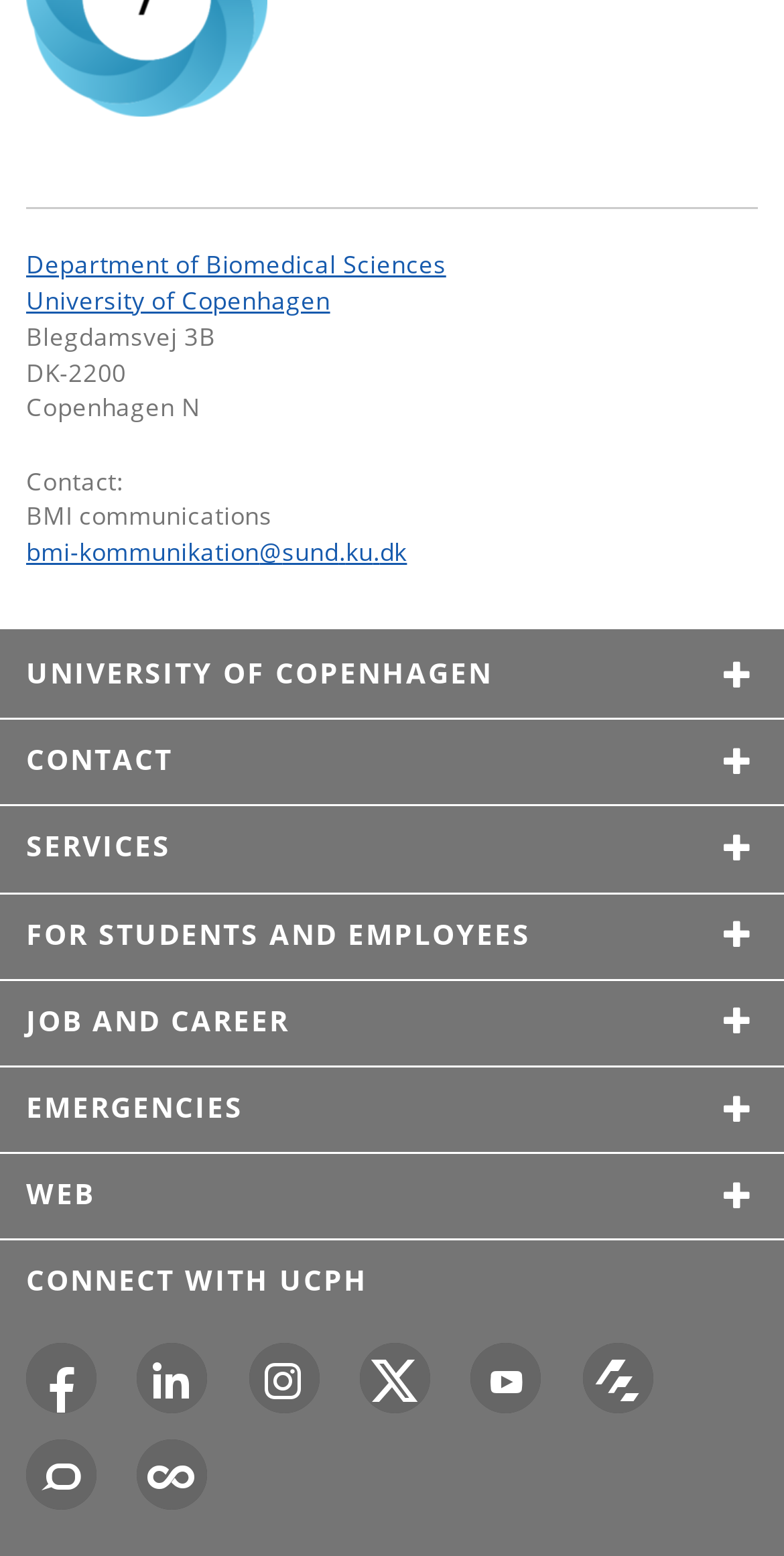Please find the bounding box for the UI component described as follows: "+46 73 421 93 63".

None